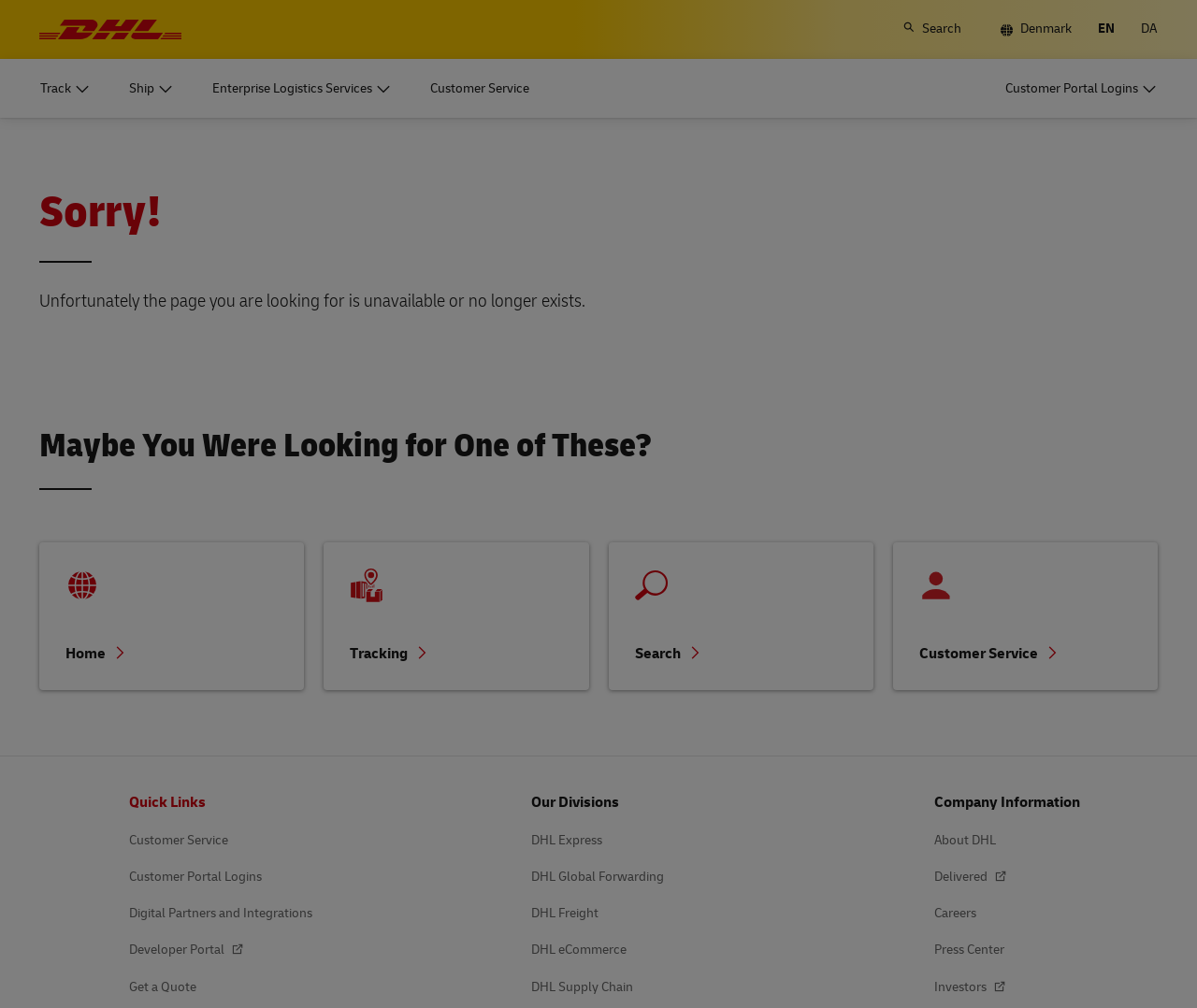Determine the bounding box coordinates for the HTML element described here: "DHL Supply Chain".

[0.444, 0.971, 0.614, 0.988]